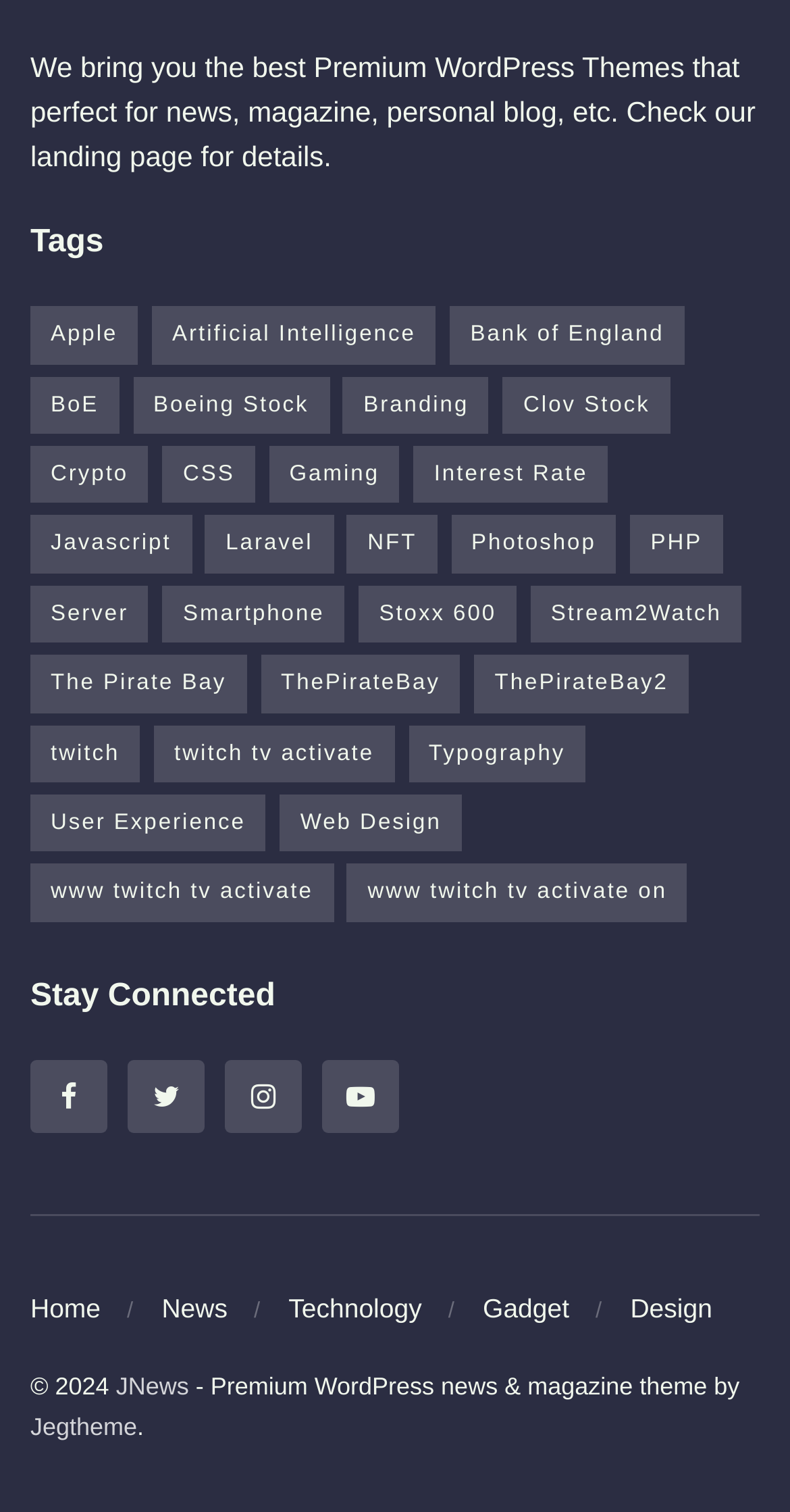Given the description "www twitch tv activate on", determine the bounding box of the corresponding UI element.

[0.44, 0.566, 0.87, 0.604]